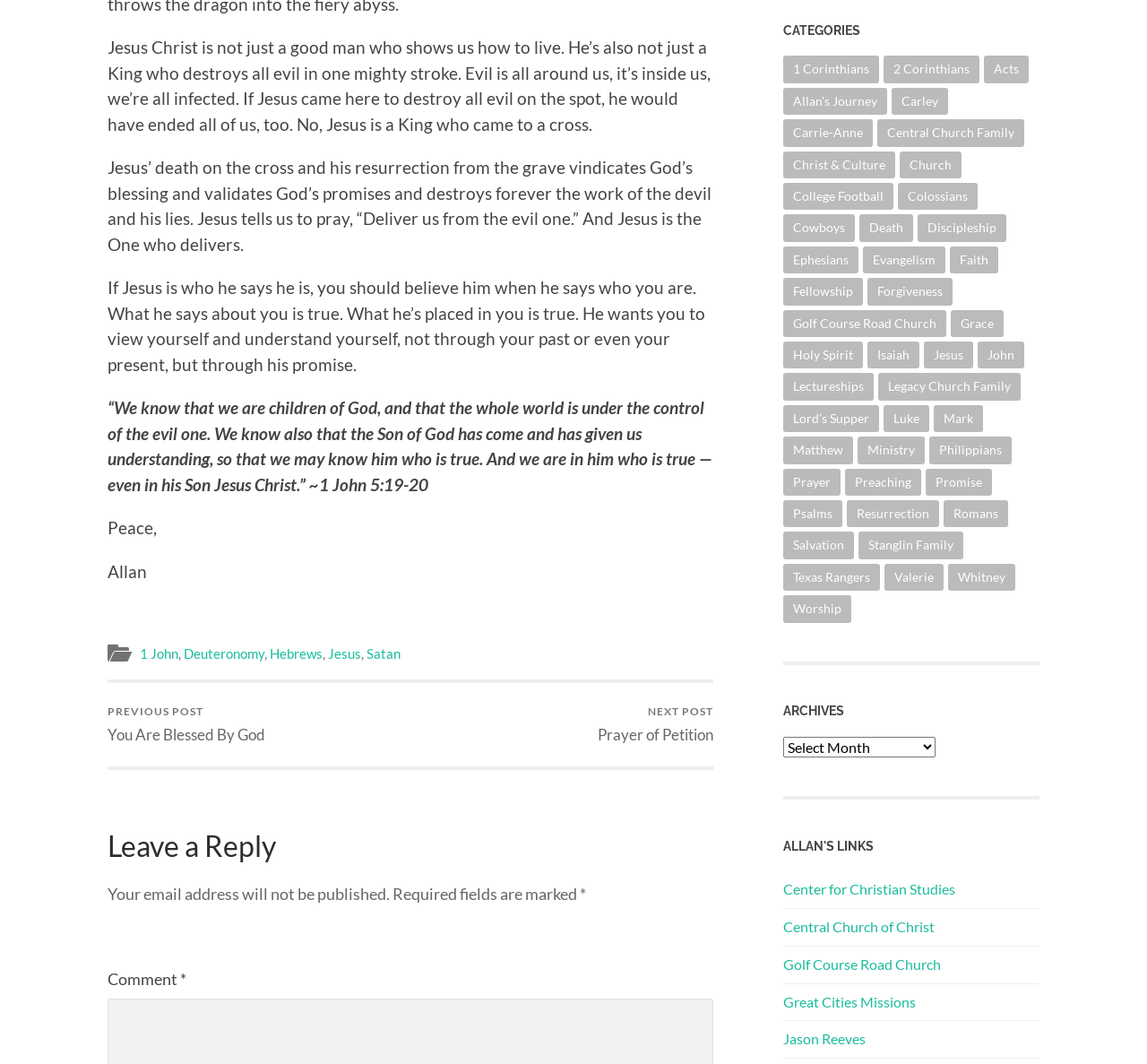What is the category of the post 'You Are Blessed By God'?
Examine the image closely and answer the question with as much detail as possible.

The category of the post 'You Are Blessed By God' is Allan's Journey, as it is a previous post by Allan and is categorized under 'Allan's Journey'.